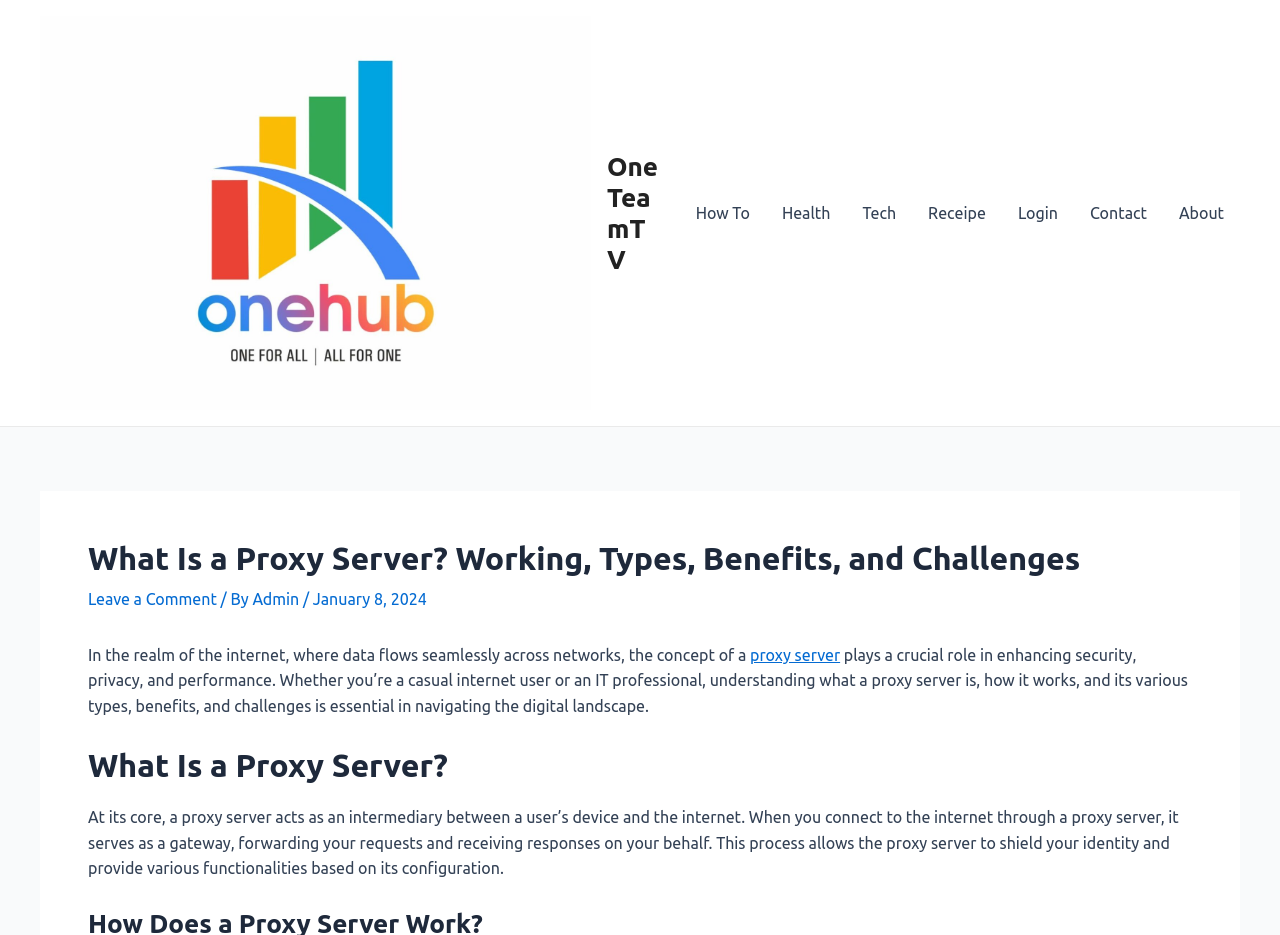Pinpoint the bounding box coordinates of the area that should be clicked to complete the following instruction: "Read the article about What Is a Proxy Server?". The coordinates must be given as four float numbers between 0 and 1, i.e., [left, top, right, bottom].

[0.069, 0.577, 0.931, 0.618]